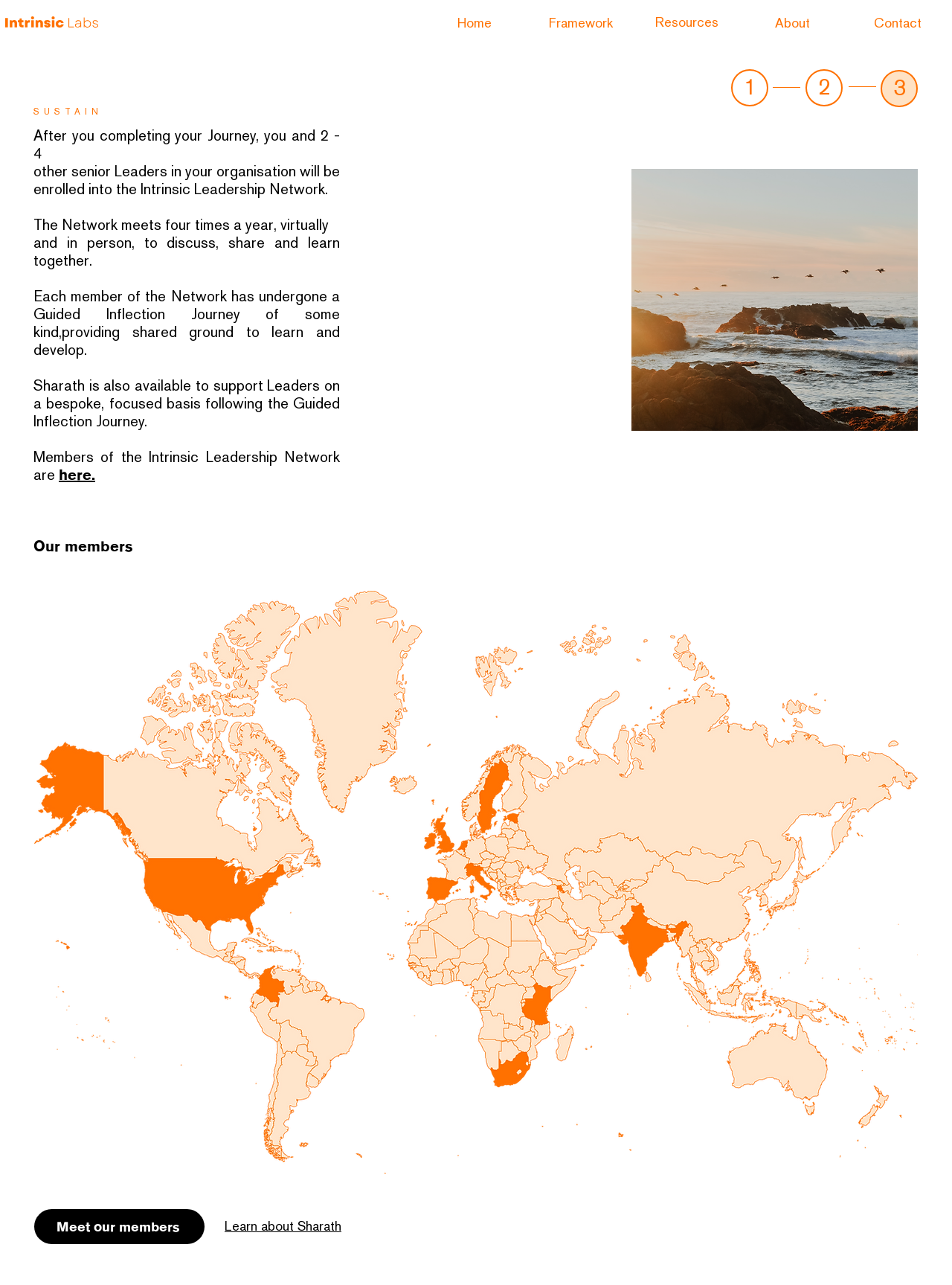Find and indicate the bounding box coordinates of the region you should select to follow the given instruction: "Meet our members".

[0.036, 0.941, 0.215, 0.968]